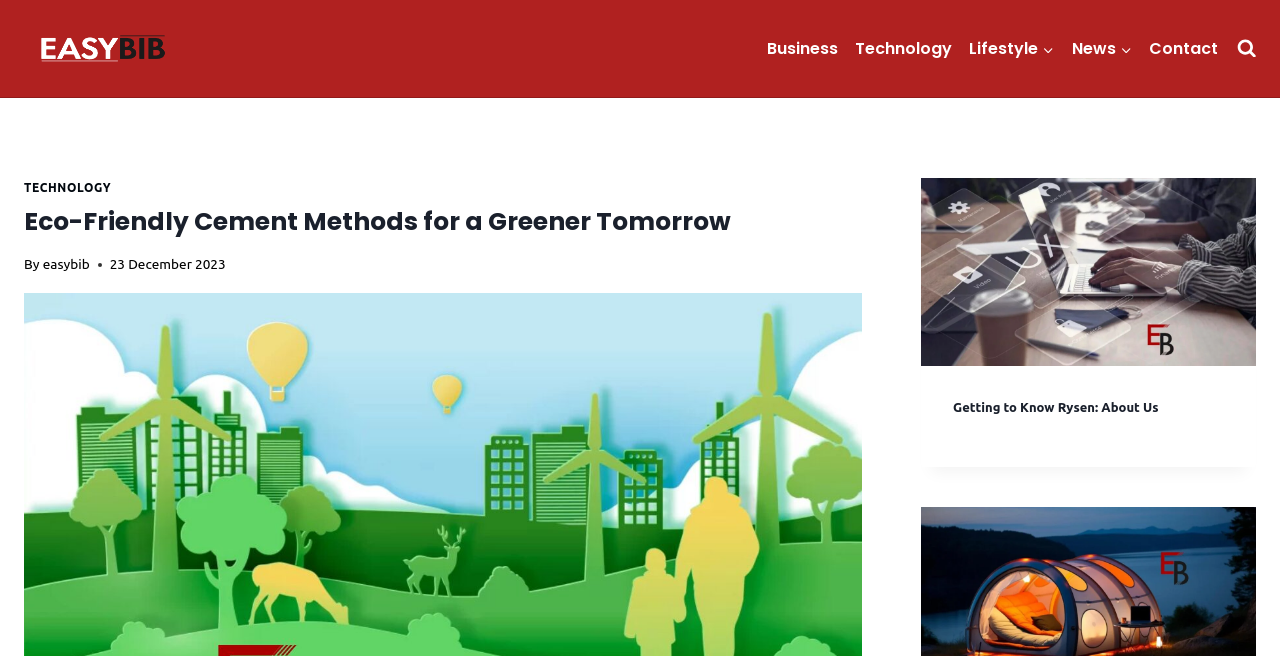Kindly determine the bounding box coordinates for the clickable area to achieve the given instruction: "go to Business".

[0.592, 0.037, 0.661, 0.11]